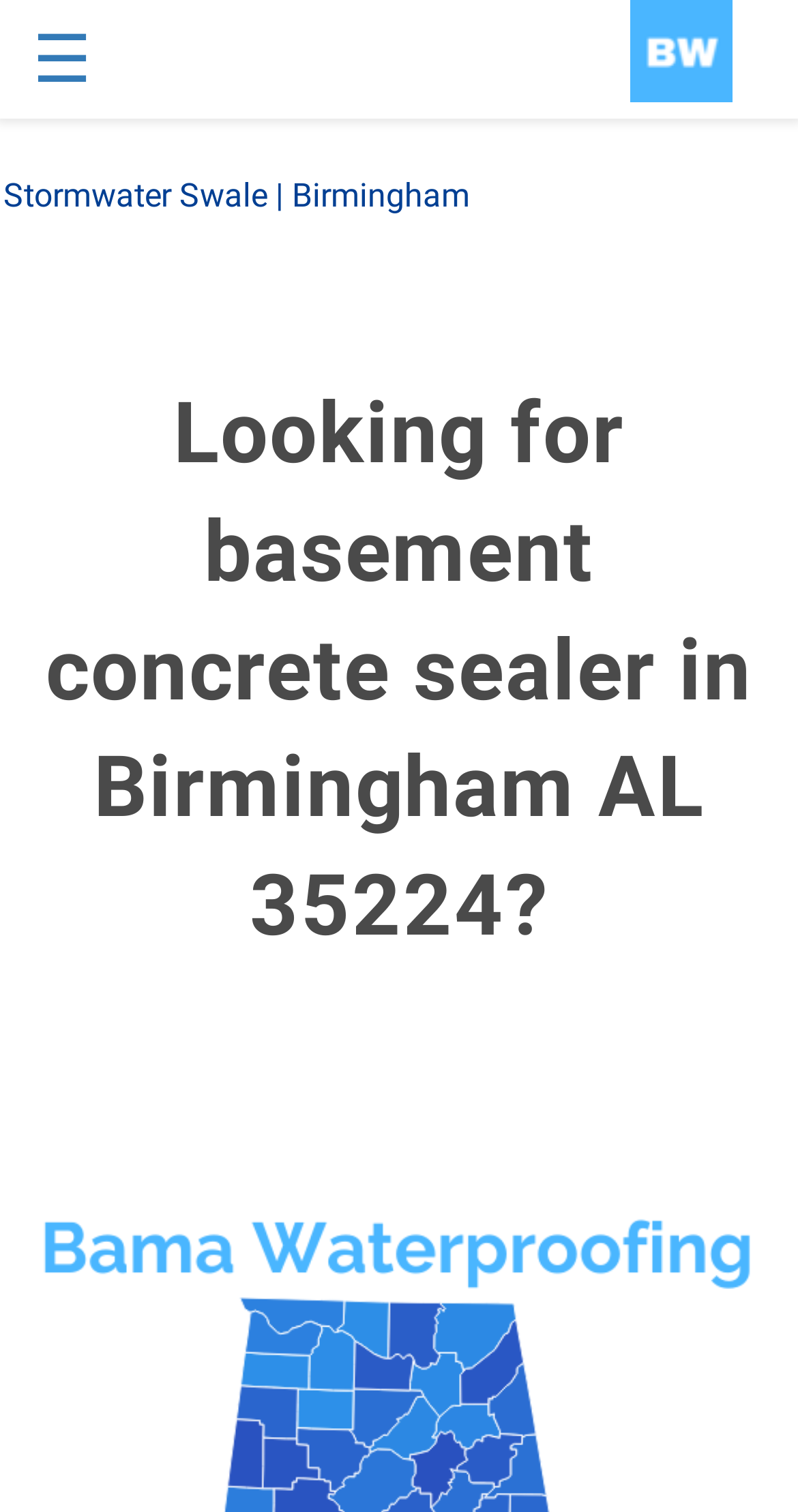Can you look at the image and give a comprehensive answer to the question:
What is the purpose of the webpage?

The purpose of the webpage can be inferred from the heading element 'Looking for basement concrete sealer in Birmingham AL 35224?' which is located in the middle of the webpage, indicated by the bounding box coordinates [0.026, 0.249, 0.974, 0.661].